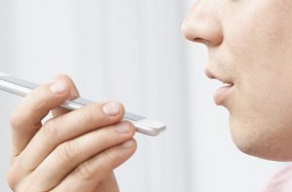What is the man doing with his mobile phone?
Provide a thorough and detailed answer to the question.

The man is holding the phone close to his mouth, indicating that he is giving a voice command, which is a common practice in voice-activated systems for information retrieval.